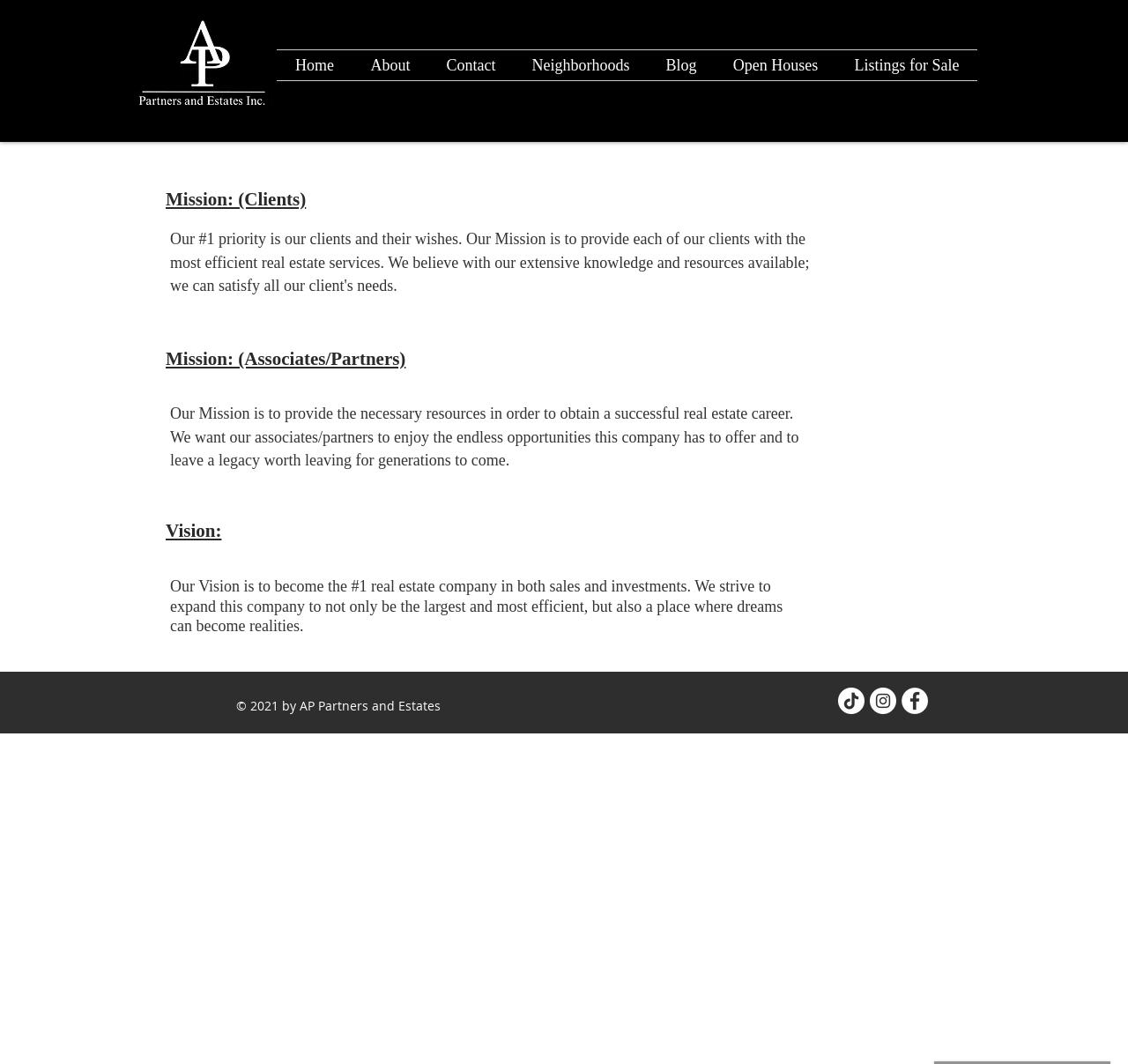Give a concise answer using one word or a phrase to the following question:
What year is the copyright of the company?

2021